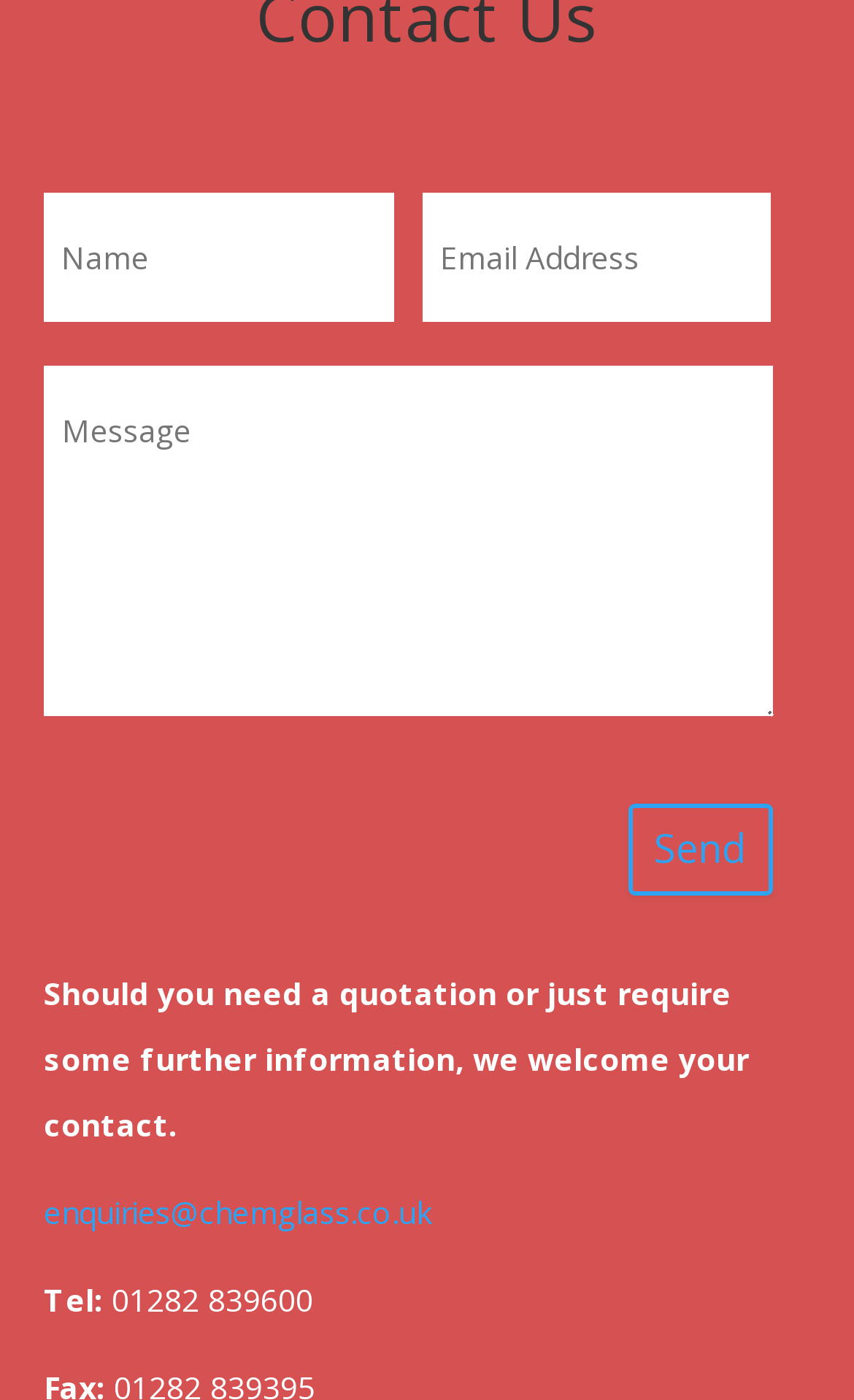Examine the image carefully and respond to the question with a detailed answer: 
What is the purpose of the form on this webpage?

The form on this webpage is used to contact the company, as indicated by the label 'Contact form' and the presence of fields for name, email address, and message.